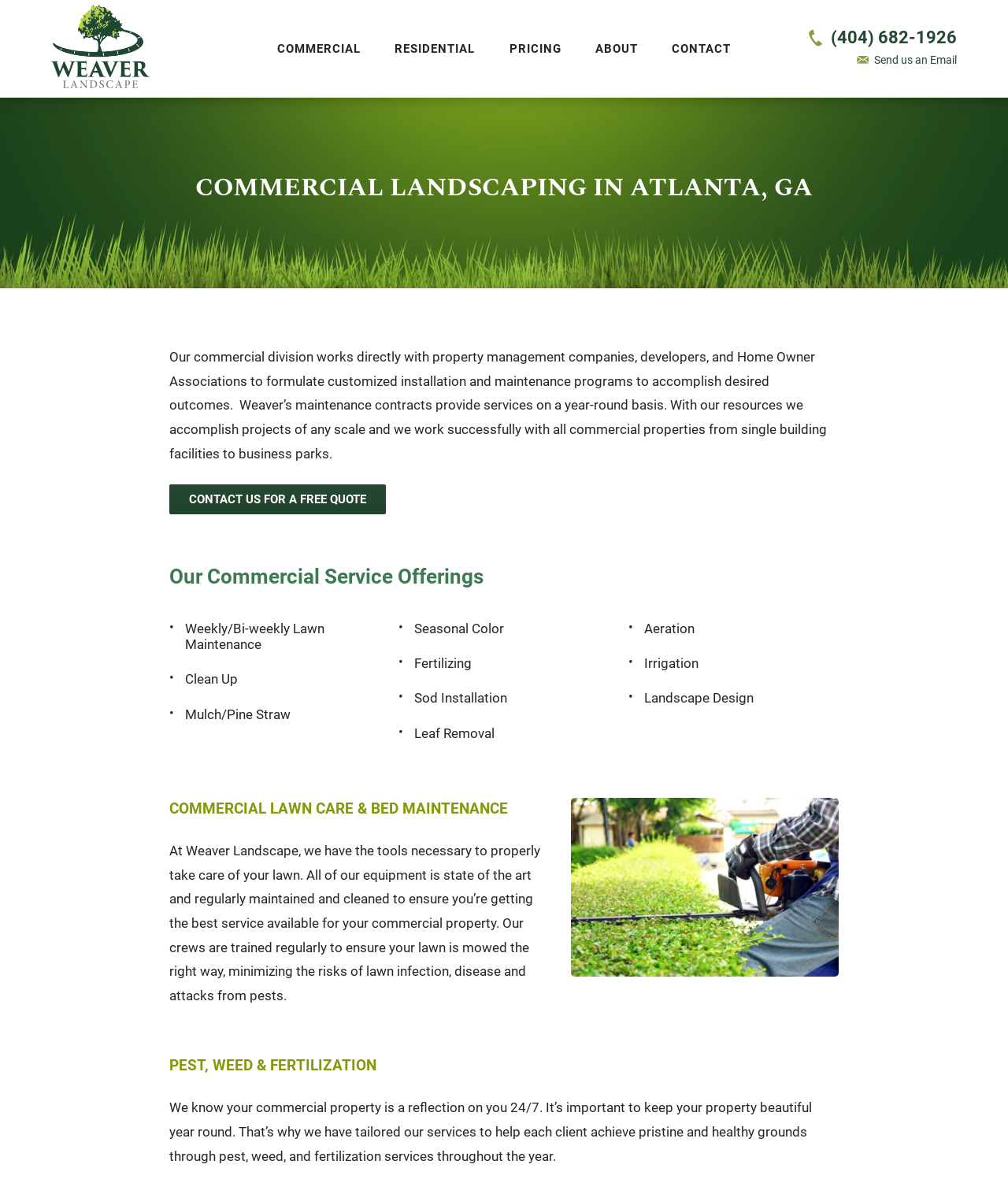Provide a single word or phrase answer to the question: 
What is the purpose of Weaver Landscape's maintenance contracts?

To accomplish desired outcomes